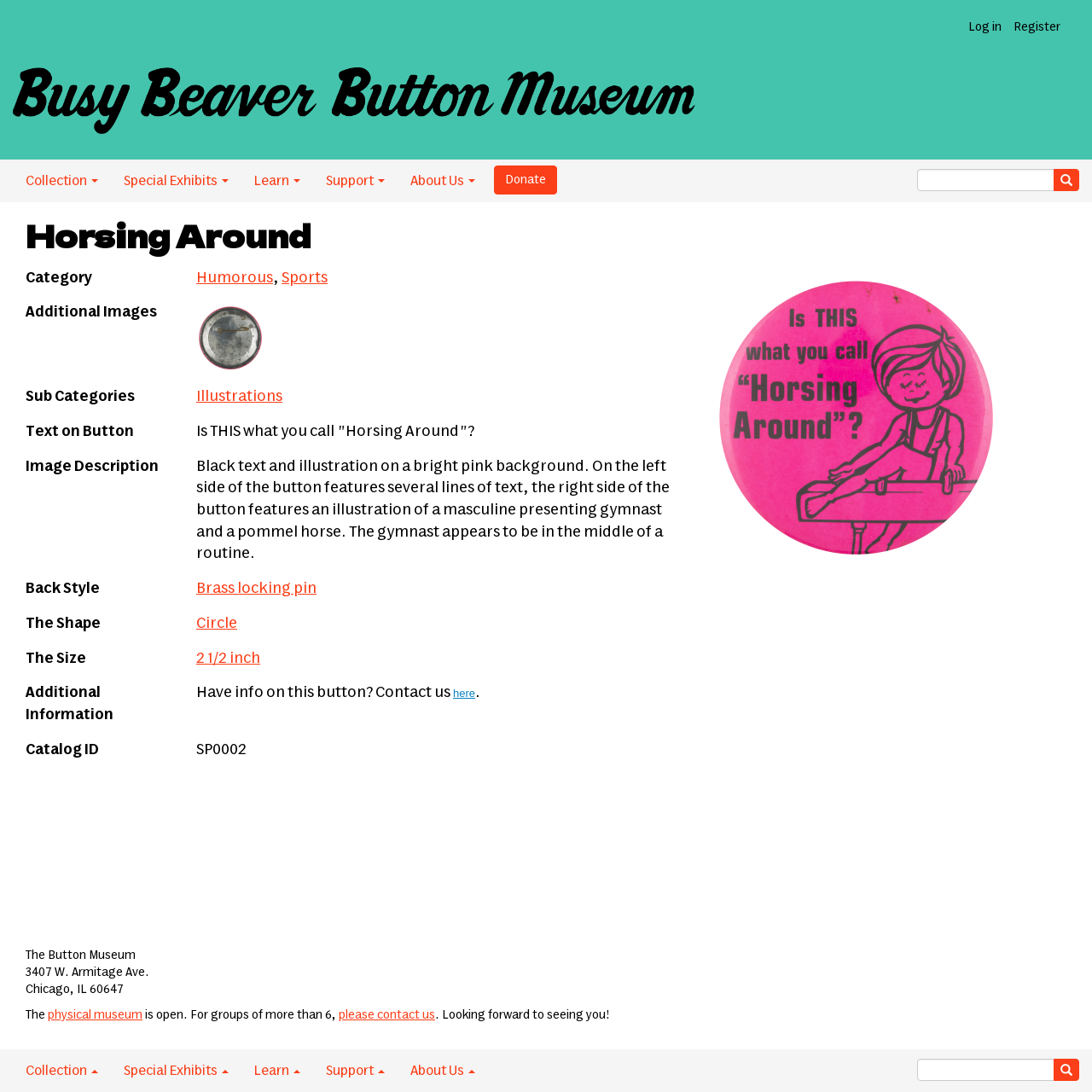Please respond to the question using a single word or phrase:
What is the category of the button?

Humorous, Sports